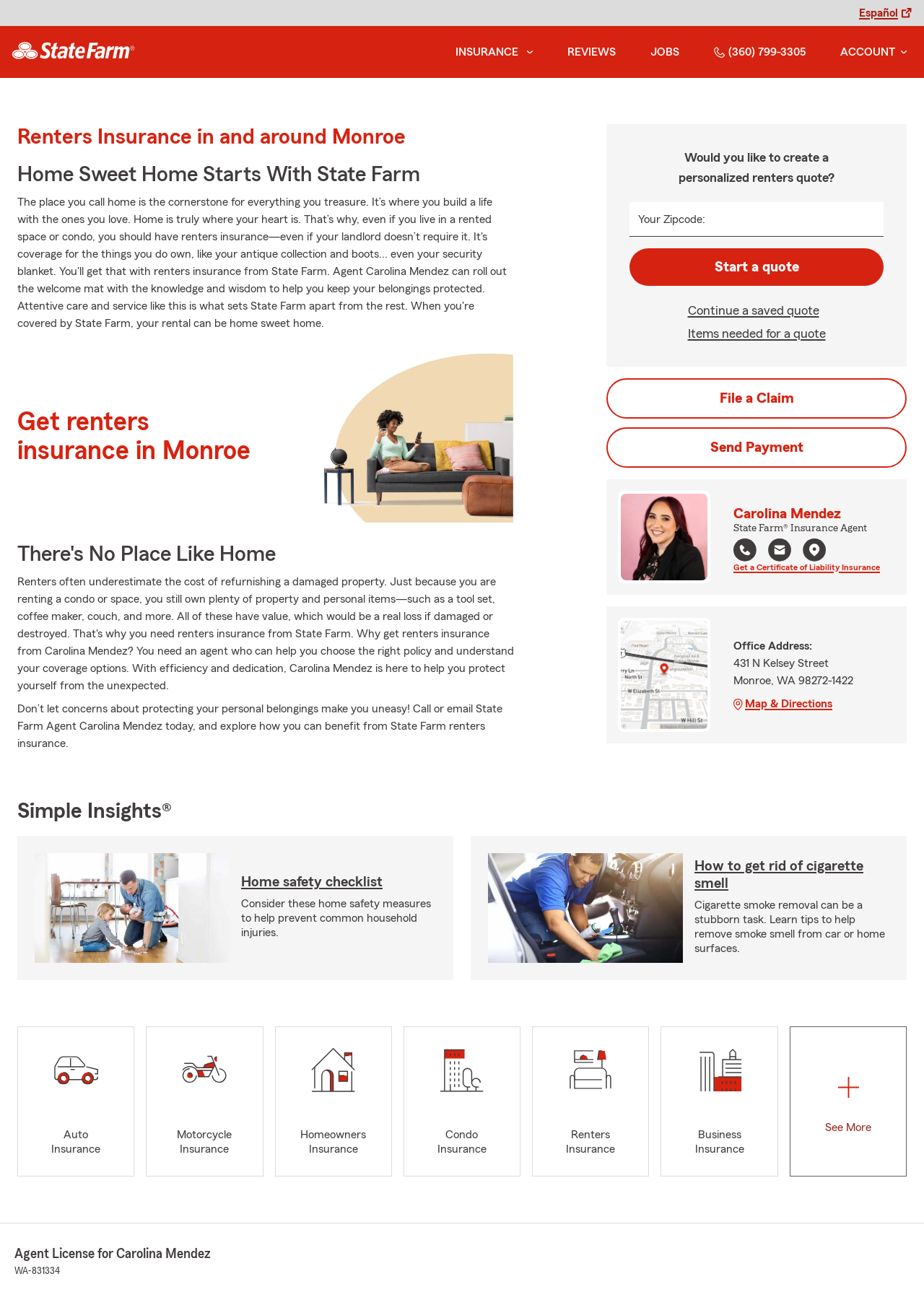Please find and generate the text of the main heading on the webpage.

Renters Insurance in and around Monroe